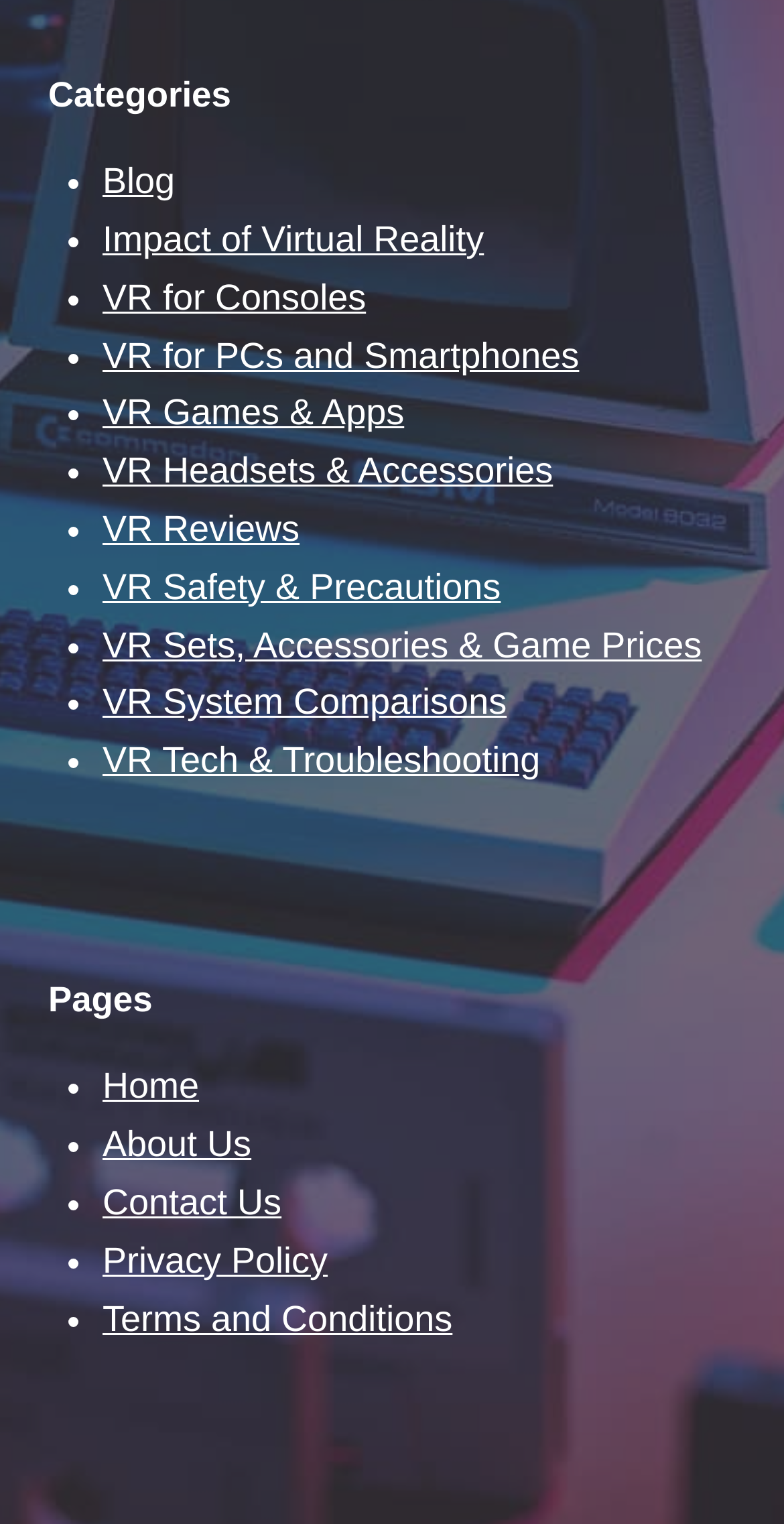What is the first page listed?
Kindly offer a detailed explanation using the data available in the image.

I looked at the first list marker and link under the 'Pages' heading, and the first page listed is 'Home'.